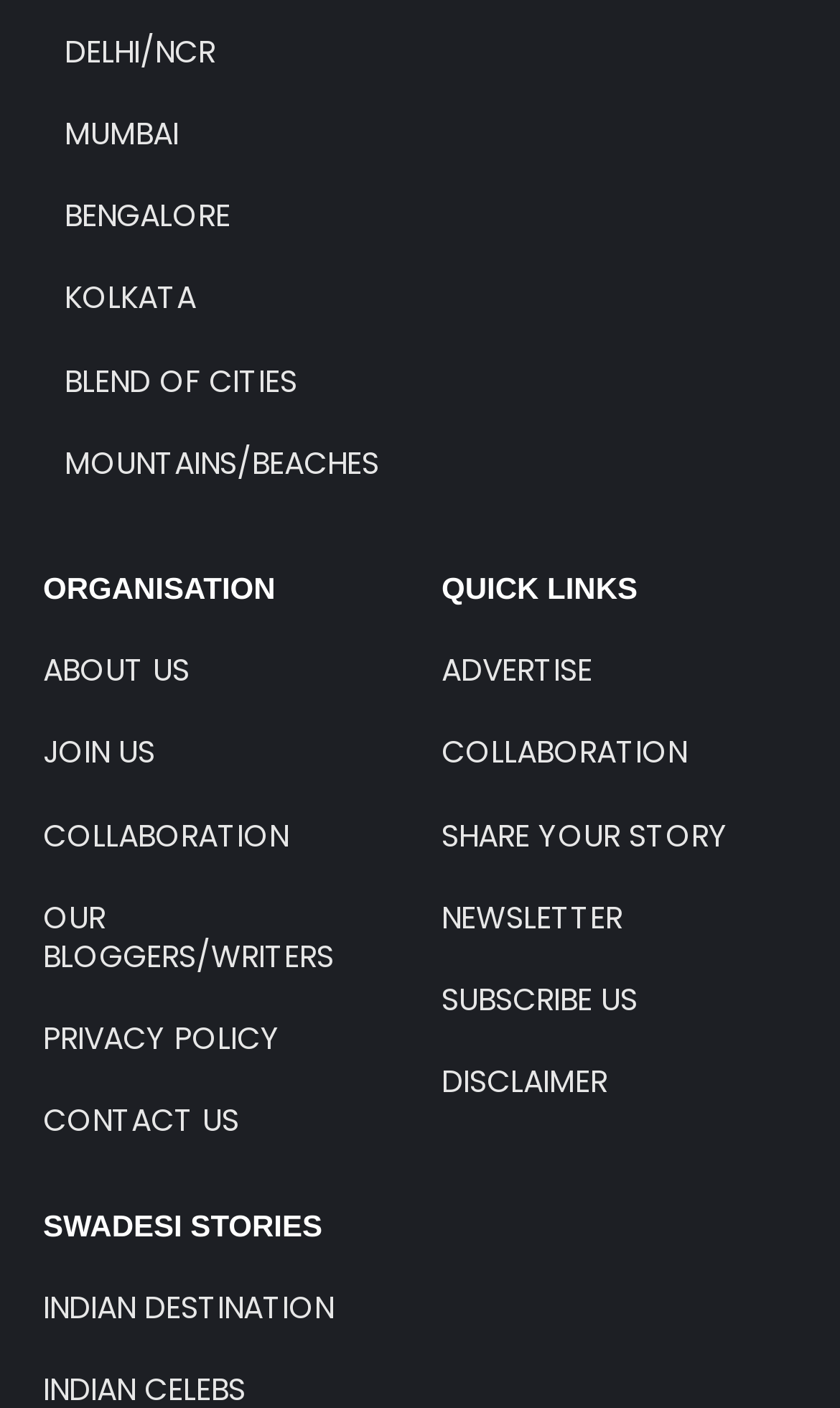Determine the bounding box coordinates of the element's region needed to click to follow the instruction: "Subscribe to NEWSLETTER". Provide these coordinates as four float numbers between 0 and 1, formatted as [left, top, right, bottom].

[0.526, 0.636, 0.741, 0.667]